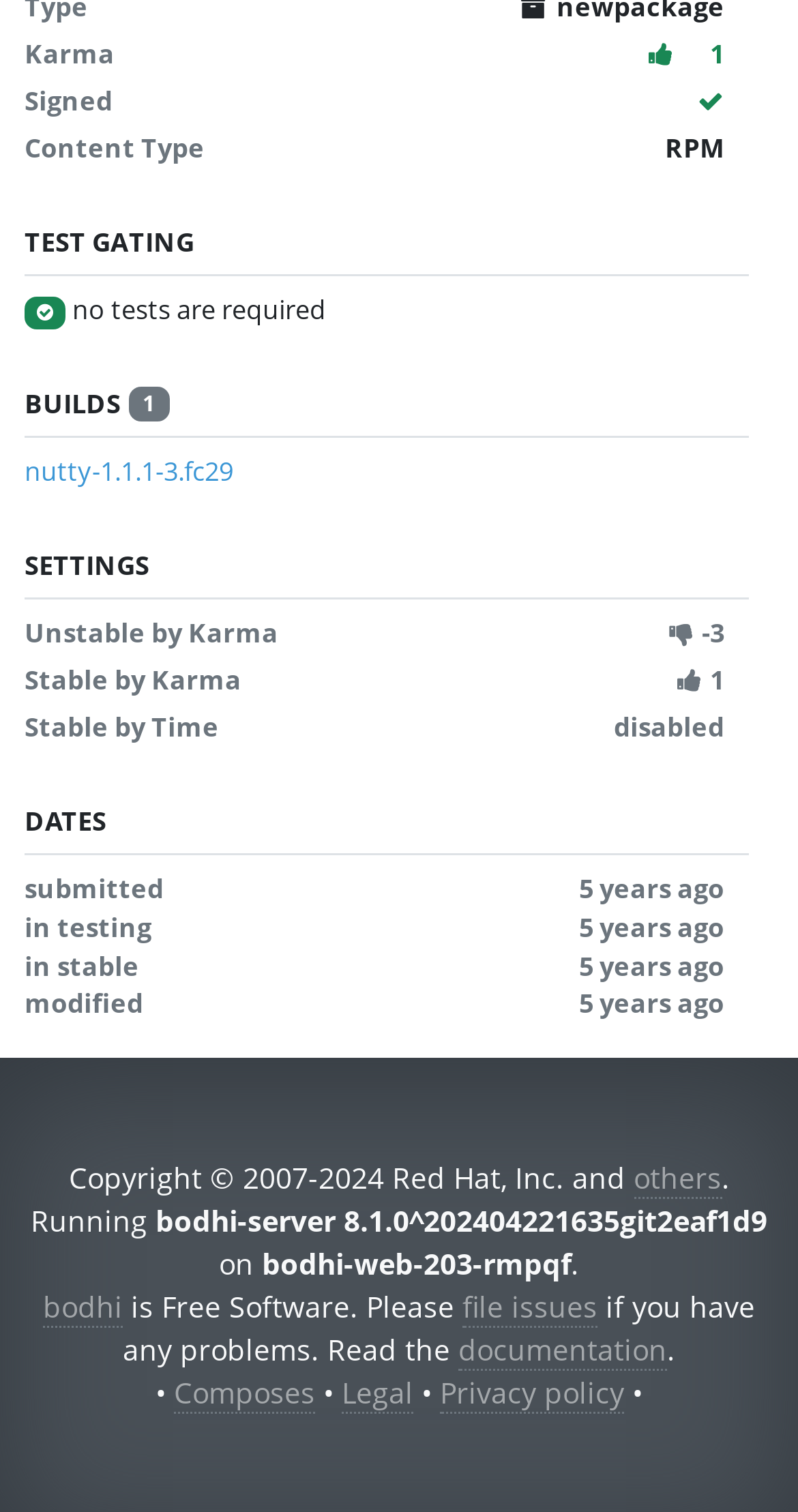Identify the bounding box coordinates for the UI element described as follows: no tests are required. Use the format (top-left x, top-left y, bottom-right x, bottom-right y) and ensure all values are floating point numbers between 0 and 1.

[0.09, 0.193, 0.408, 0.216]